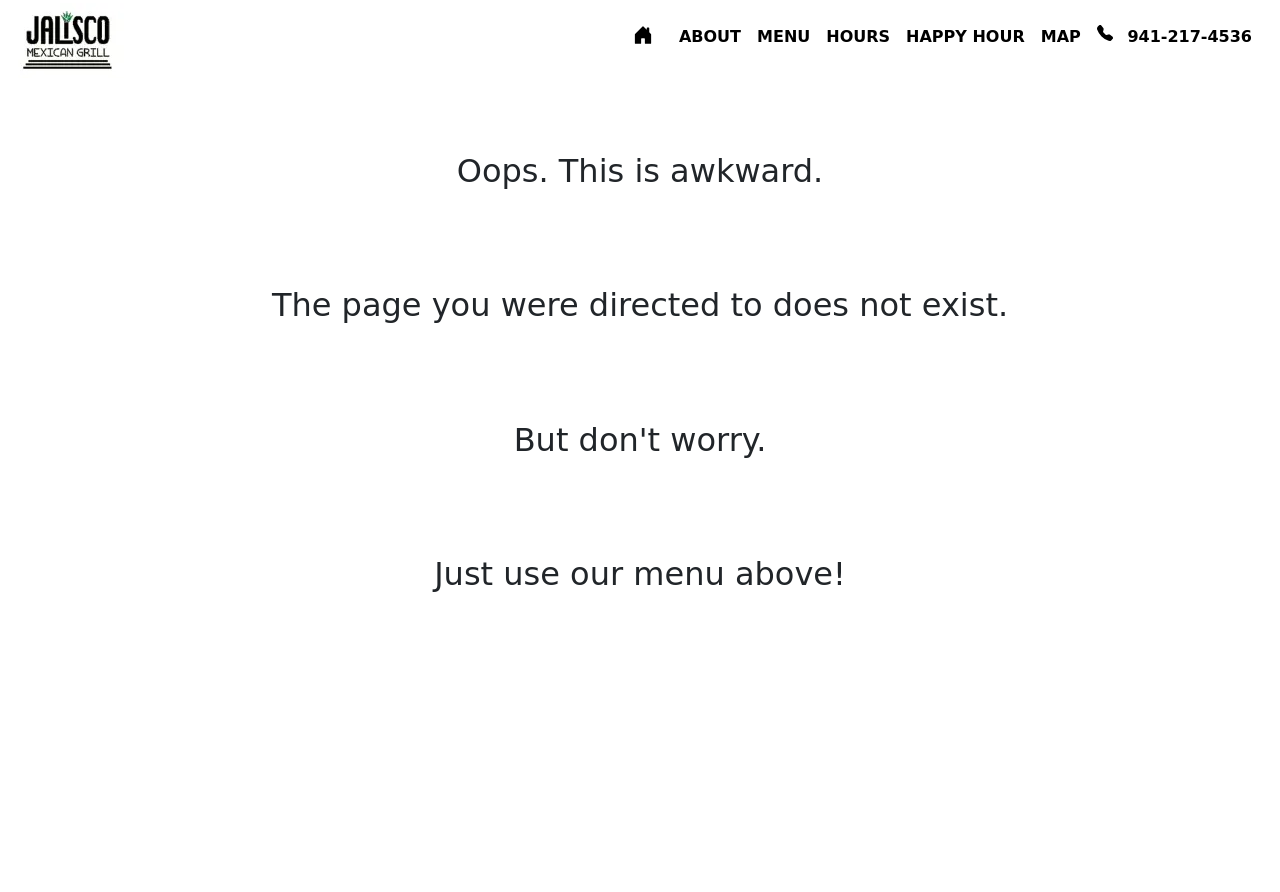What is the purpose of the page?
Give a detailed and exhaustive answer to the question.

The headings on the page, such as 'Oops. This is awkward.' and 'The page you were directed to does not exist.', suggest that this is an error page, likely a 404 page.